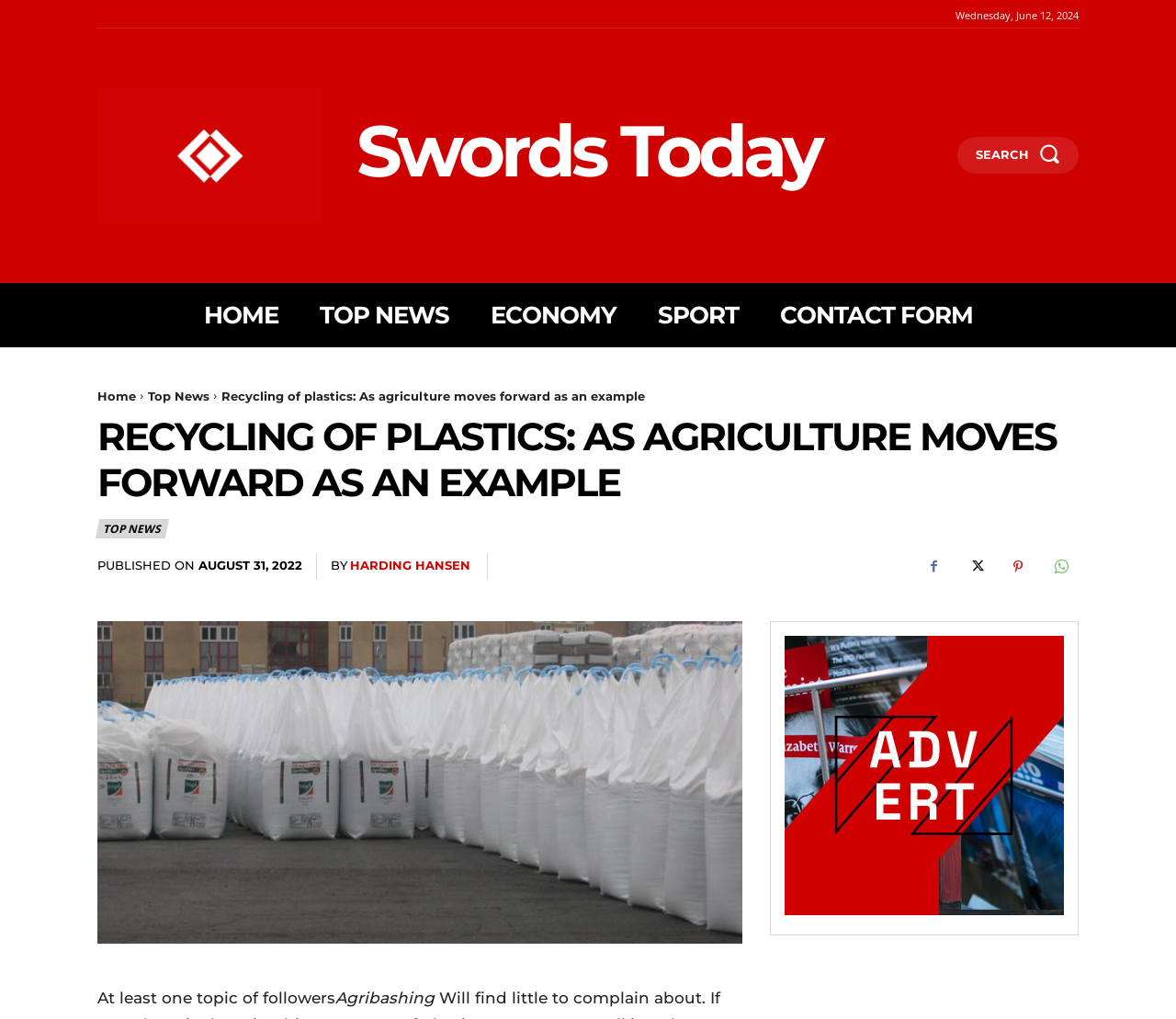Identify the bounding box coordinates for the element you need to click to achieve the following task: "View the contact form". Provide the bounding box coordinates as four float numbers between 0 and 1, in the form [left, top, right, bottom].

[0.663, 0.277, 0.827, 0.341]